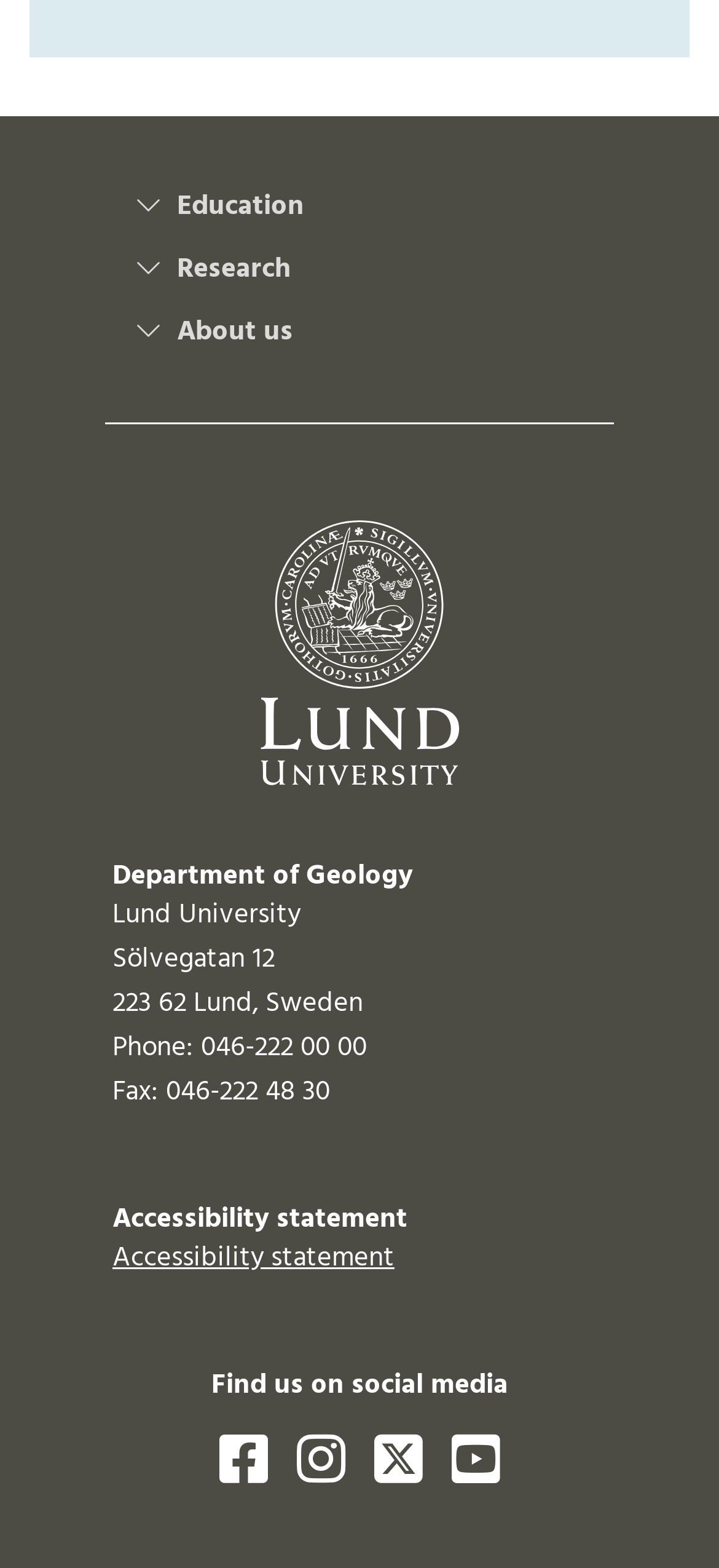Using the details in the image, give a detailed response to the question below:
What is the phone number of the department?

I found the answer by looking at the StaticText element with the text 'Phone: 046-222 00 00' which is located below the address of the department.